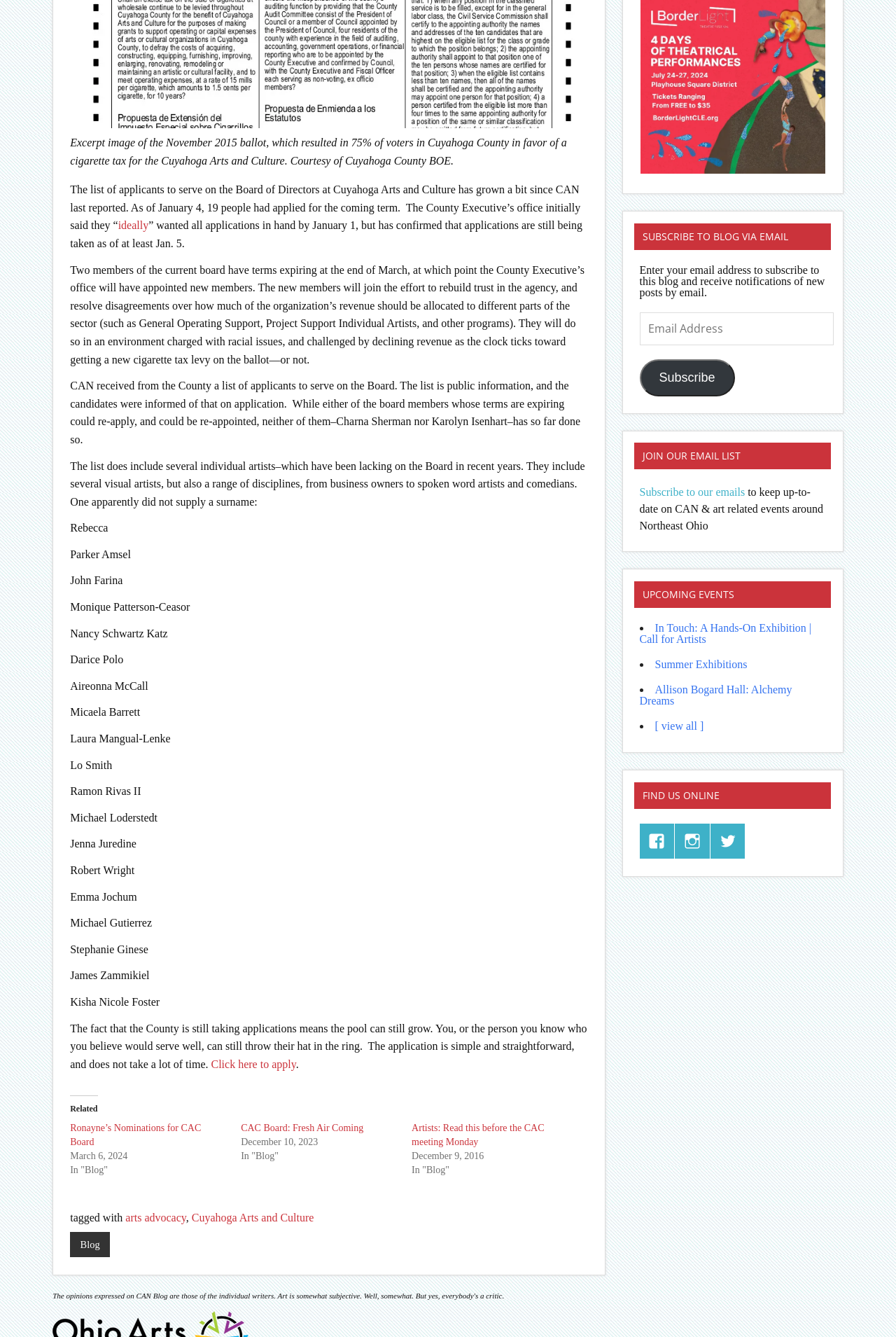Using the given element description, provide the bounding box coordinates (top-left x, top-left y, bottom-right x, bottom-right y) for the corresponding UI element in the screenshot: Tutorials

None